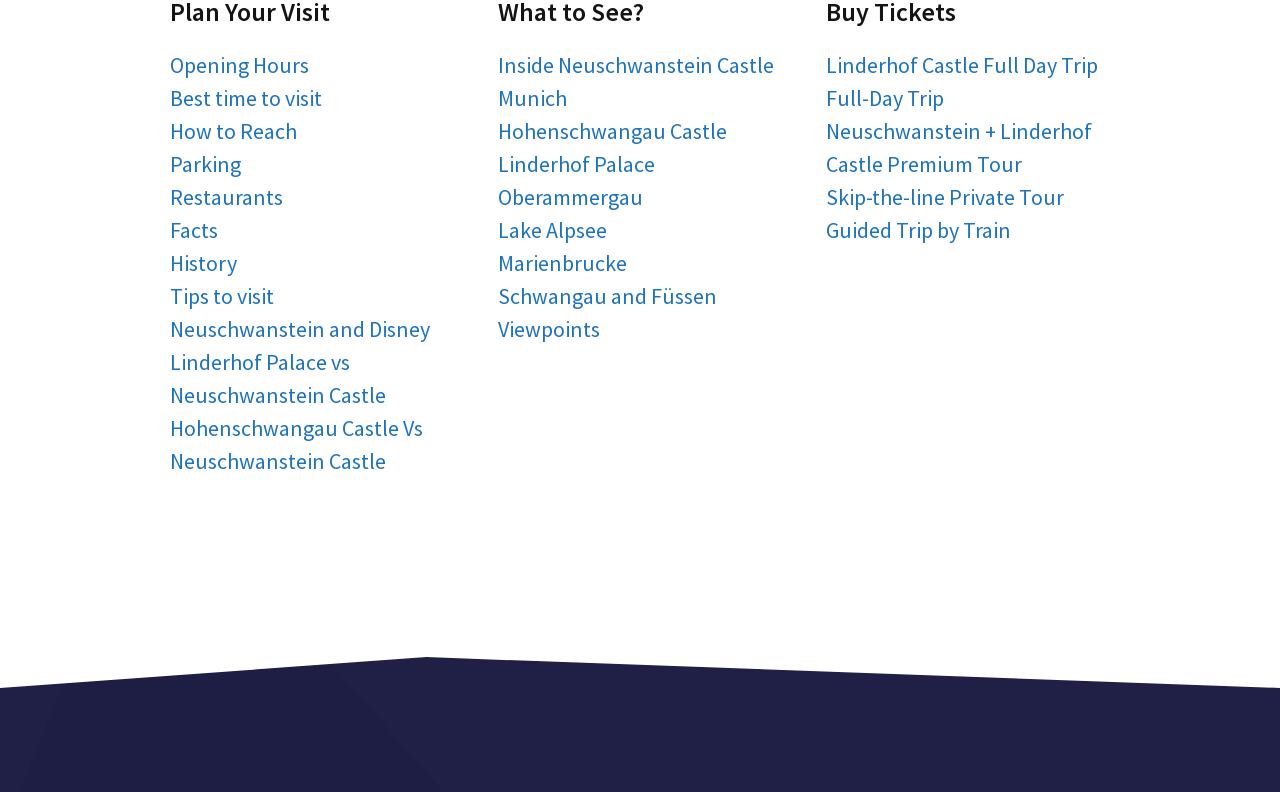Is there a link about the history of Neuschwanstein Castle?
Answer the question with a single word or phrase derived from the image.

Yes